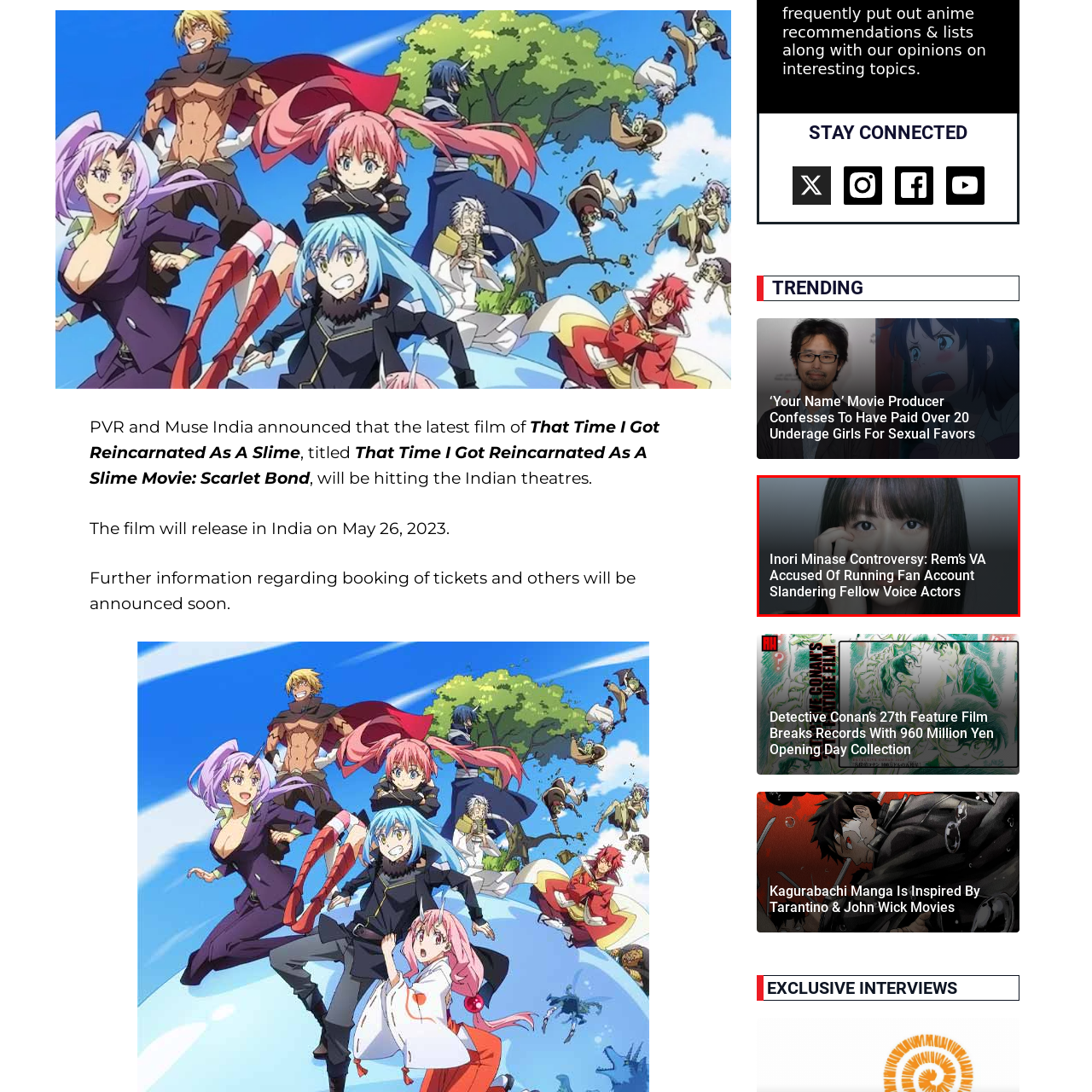Examine the segment of the image contained within the black box and respond comprehensively to the following question, based on the visual content: 
What is the background of the image?

The caption describes the background of the image as a soft-focus image of a young woman, which is likely reflecting Inori Minase herself, adding a personal touch to the news piece.